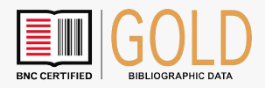What is symbolized by the barcode on the open book?
Kindly give a detailed and elaborate answer to the question.

The caption explains that the barcode on the open book symbolizes the merging of traditional publishing with modern data management, indicating the integration of new technologies in the publishing industry.